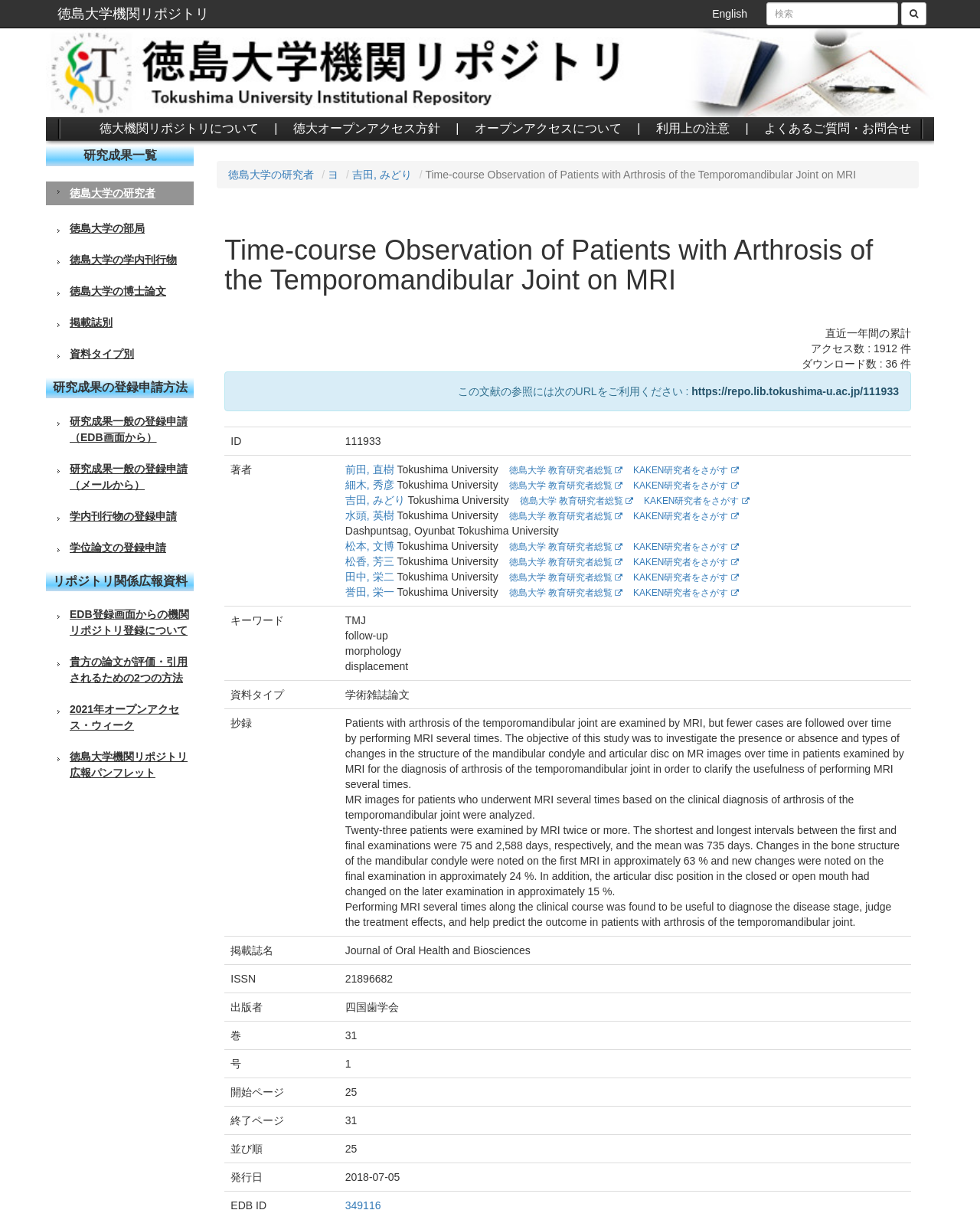What is the URL for citing this research paper?
Please use the image to provide a one-word or short phrase answer.

https://repo.lib.tokushima-u.ac.jp/111933